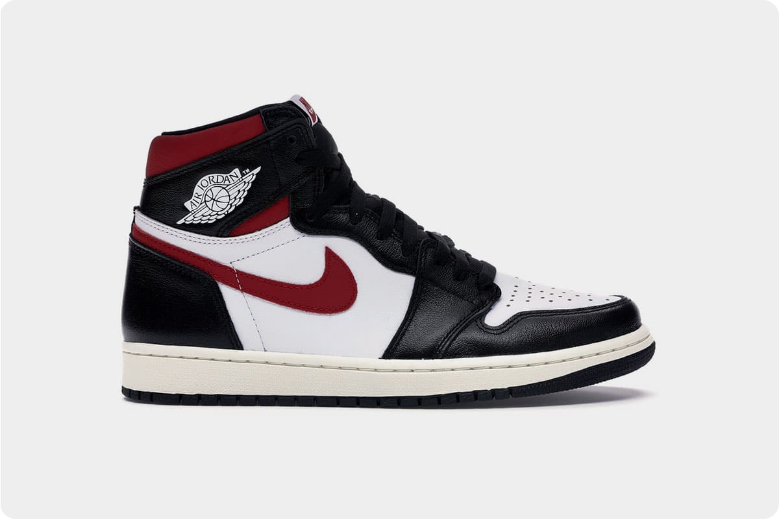Where is the 'Air Jordan' logo located?
Provide a detailed and well-explained answer to the question.

According to the caption, the 'Air Jordan' logo is 'prominently embossed on the ankle collar', indicating that the logo is located on the ankle collar of the sneaker.